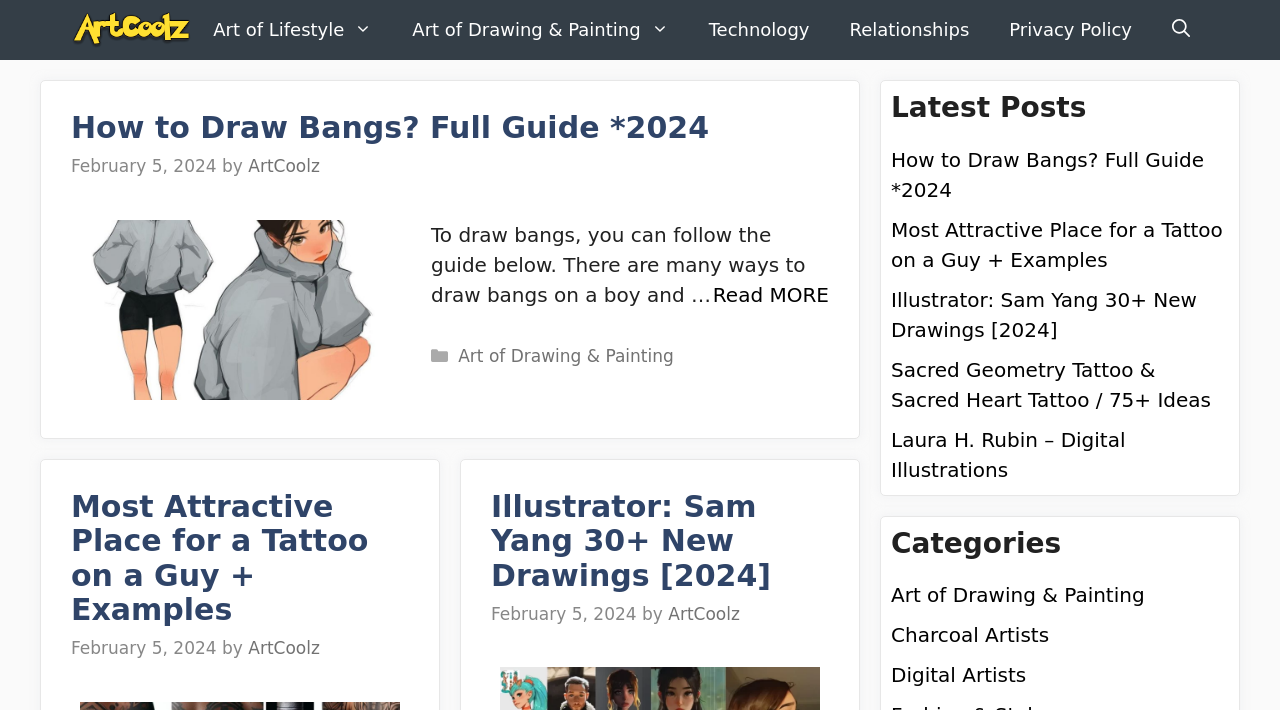Answer briefly with one word or phrase:
What categories are available on the blog?

Art of Drawing & Painting, etc.